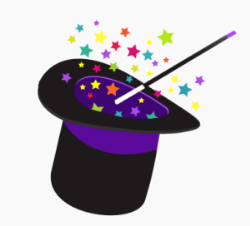Elaborate on the various elements present in the image.

This whimsical image features a classic magician's hat, predominantly black with a vibrant purple band, from which multicolored stars are joyfully erupting. Accompanying the hat is a magic wand, adding to the enchanting atmosphere. The burst of colorful stars suggests a sense of wonder and excitement, capturing the essence of magic and performance. This image is likely associated with "Magic Parties," where an interactive comedy magician entertains guests of all ages, promising laughter and delightful surprises, including the possibility of seeing a real white rabbit and indulging in magical treats. It's an invitation to experience the thrill and joy of a magical celebration.